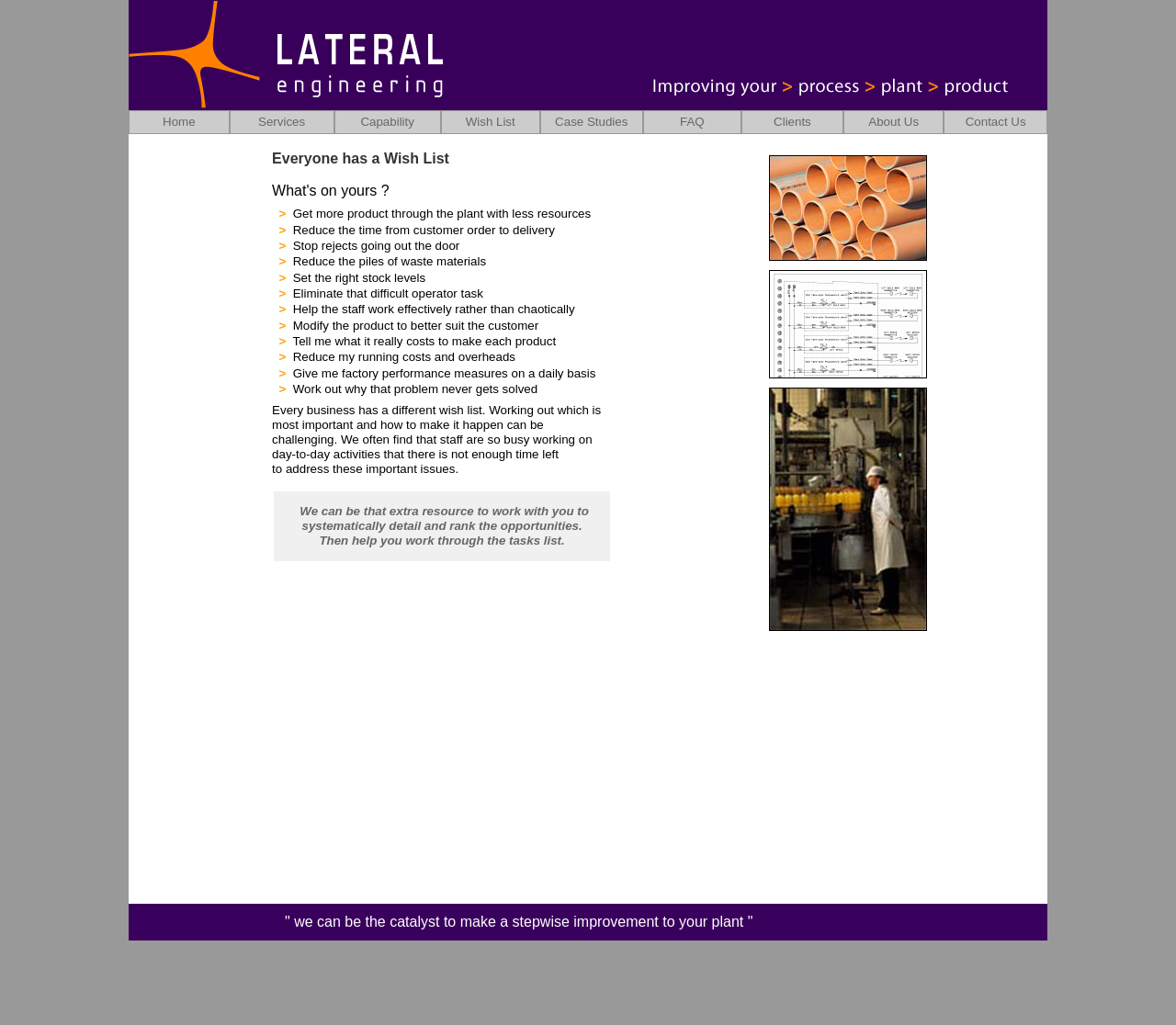Based on the provided description, "Capability", find the bounding box of the corresponding UI element in the screenshot.

[0.307, 0.112, 0.352, 0.125]